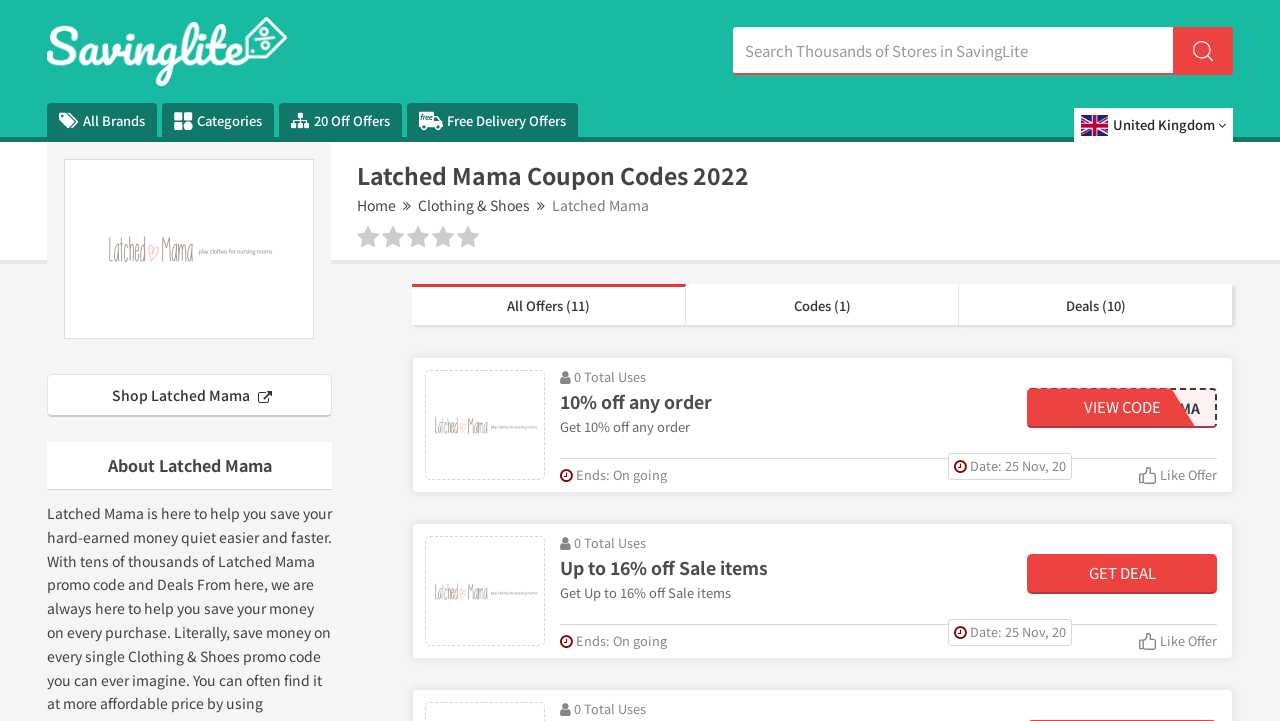Locate the bounding box coordinates of the segment that needs to be clicked to meet this instruction: "Click on Latched Mama Promo Code".

[0.05, 0.22, 0.245, 0.47]